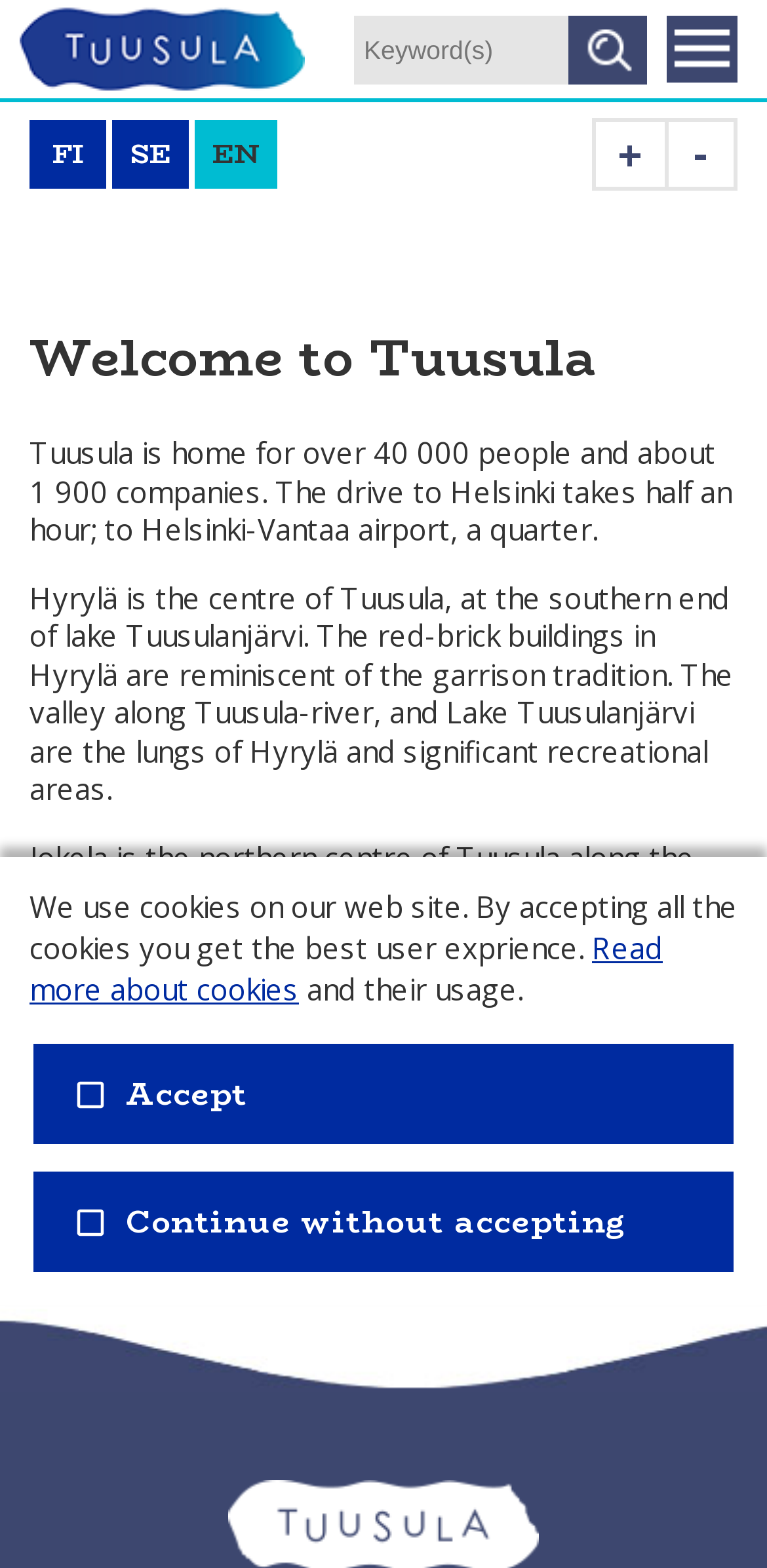Identify the main title of the webpage and generate its text content.

Welcome to Tuusula